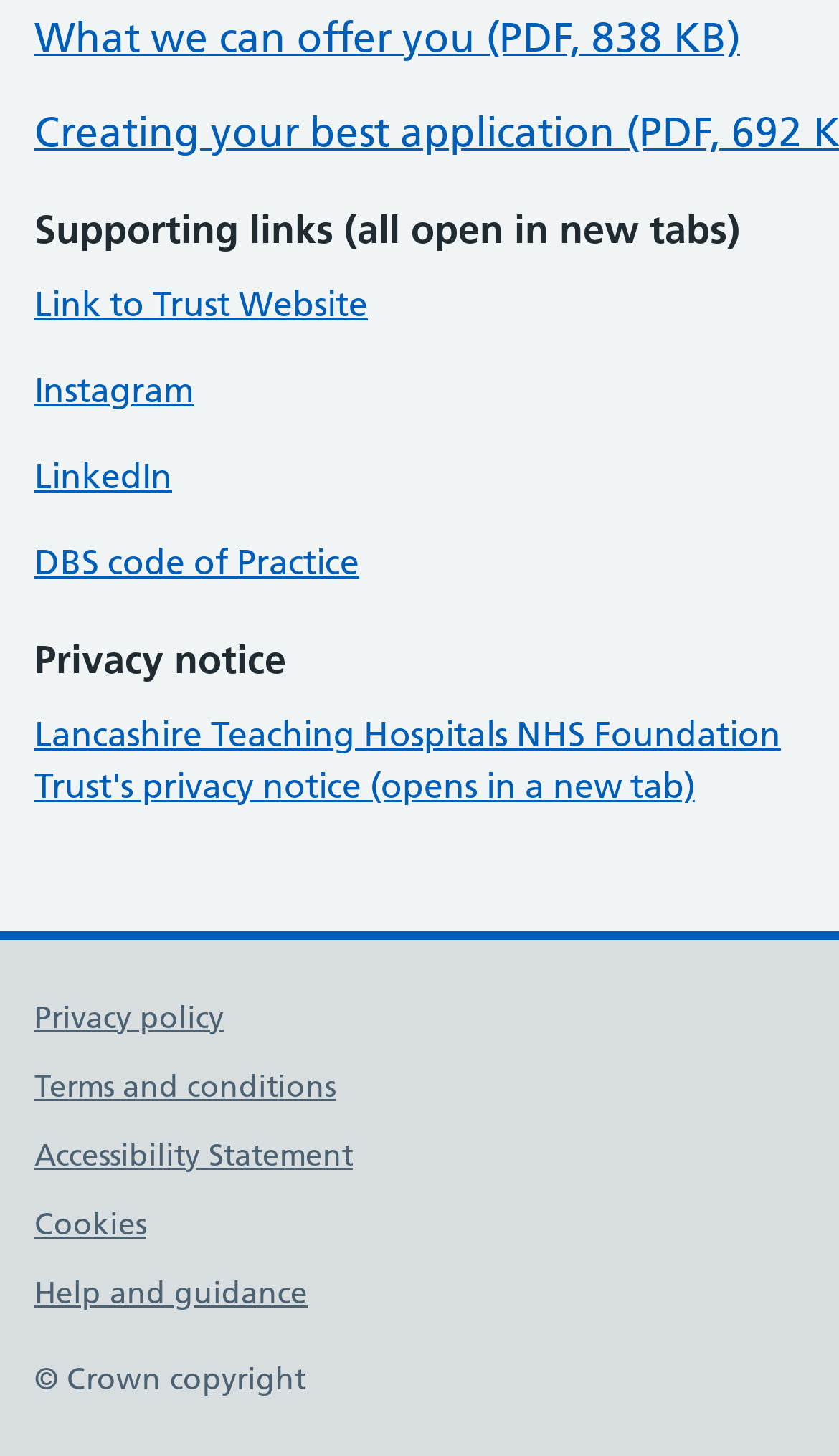Please find the bounding box for the following UI element description. Provide the coordinates in (top-left x, top-left y, bottom-right x, bottom-right y) format, with values between 0 and 1: Accessibility Statement

[0.041, 0.779, 0.421, 0.806]